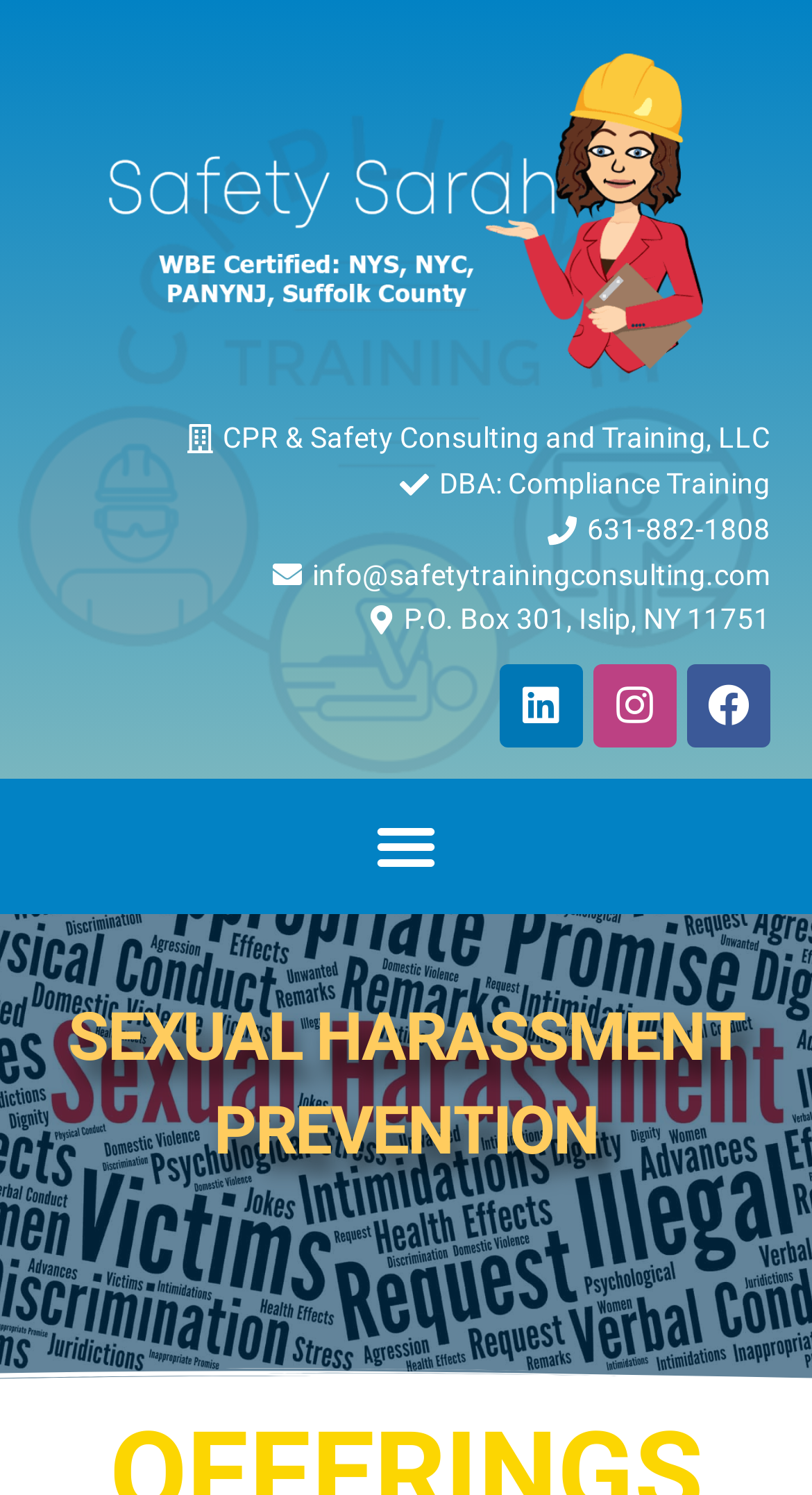Produce an extensive caption that describes everything on the webpage.

The webpage is about Sexual Harassment Prevention and Safety Training Consultants. At the top, there is a header section with the company name "CPR & Safety Consulting and Training, LLC" and its alias "DBA: Compliance Training" placed side by side. Below the header, there are two contact links, "631-882-1808" and "info@safetytrainingconsulting.com", aligned to the left. To the right of the contact links, there is an address "P.O. Box 301, Islip, NY 11751". 

Further down, there are three social media links, "Linkedin", "Instagram", and "Facebook", arranged horizontally and aligned to the right. Above these social media links, there is a "Menu Toggle" button. When expanded, the menu displays a heading "SEXUAL HARASSMENT PREVENTION" that spans the entire width of the page.